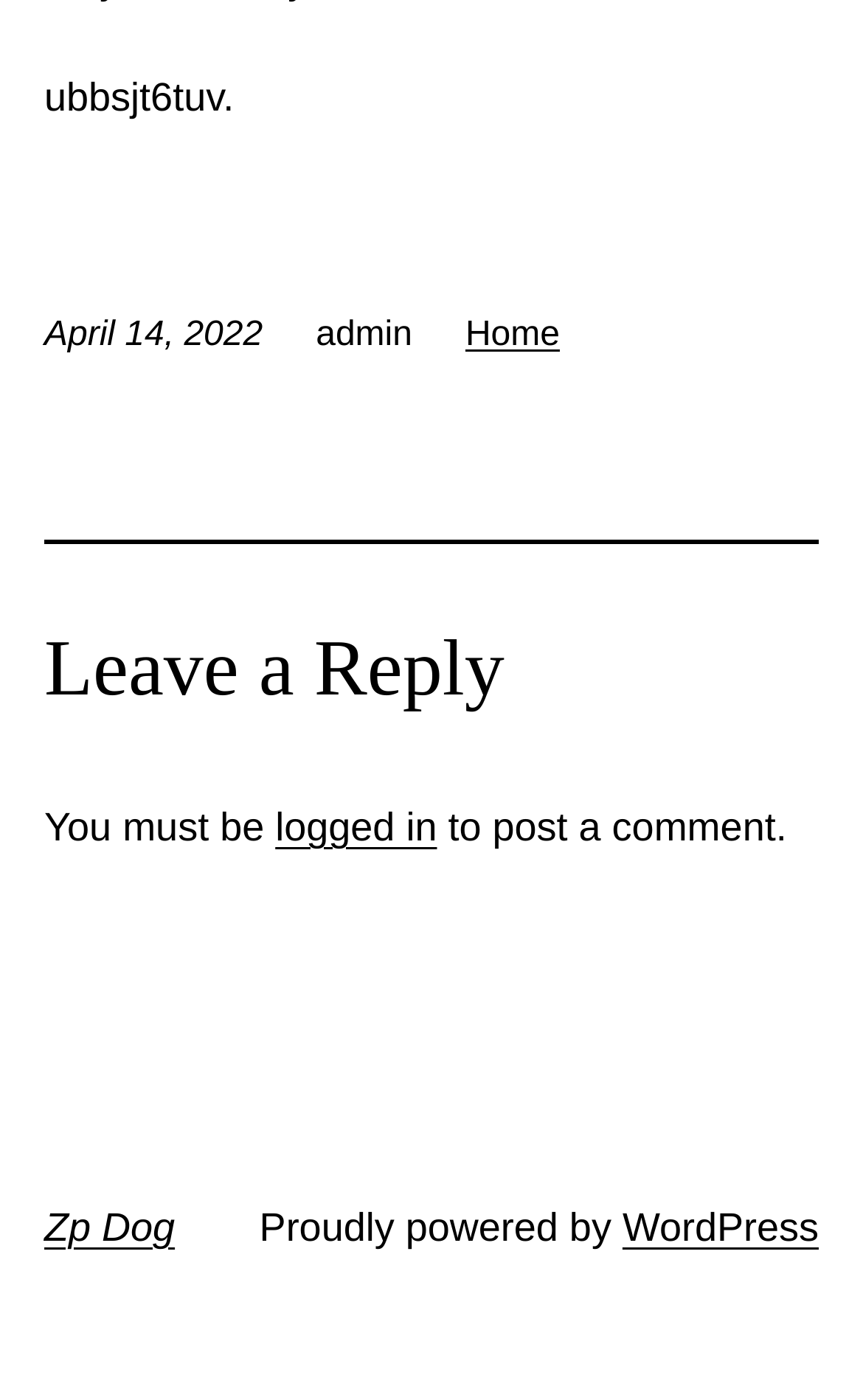What is the name of the blog?
Give a thorough and detailed response to the question.

I found the name of the blog by looking at the link 'Zp Dog' which is located at the bottom of the page.